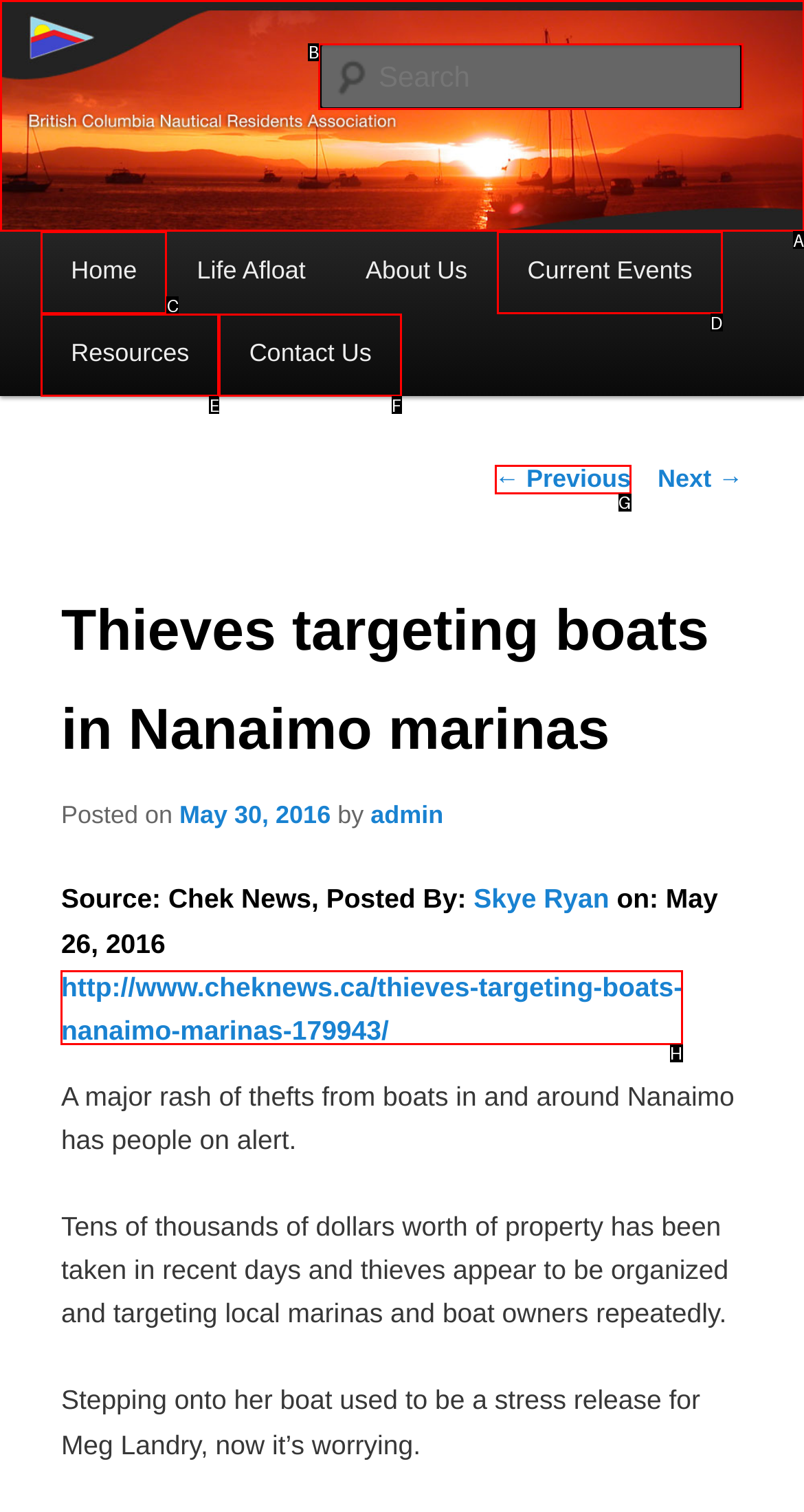Determine the letter of the UI element I should click on to complete the task: Visit the source of the news from the provided choices in the screenshot.

H